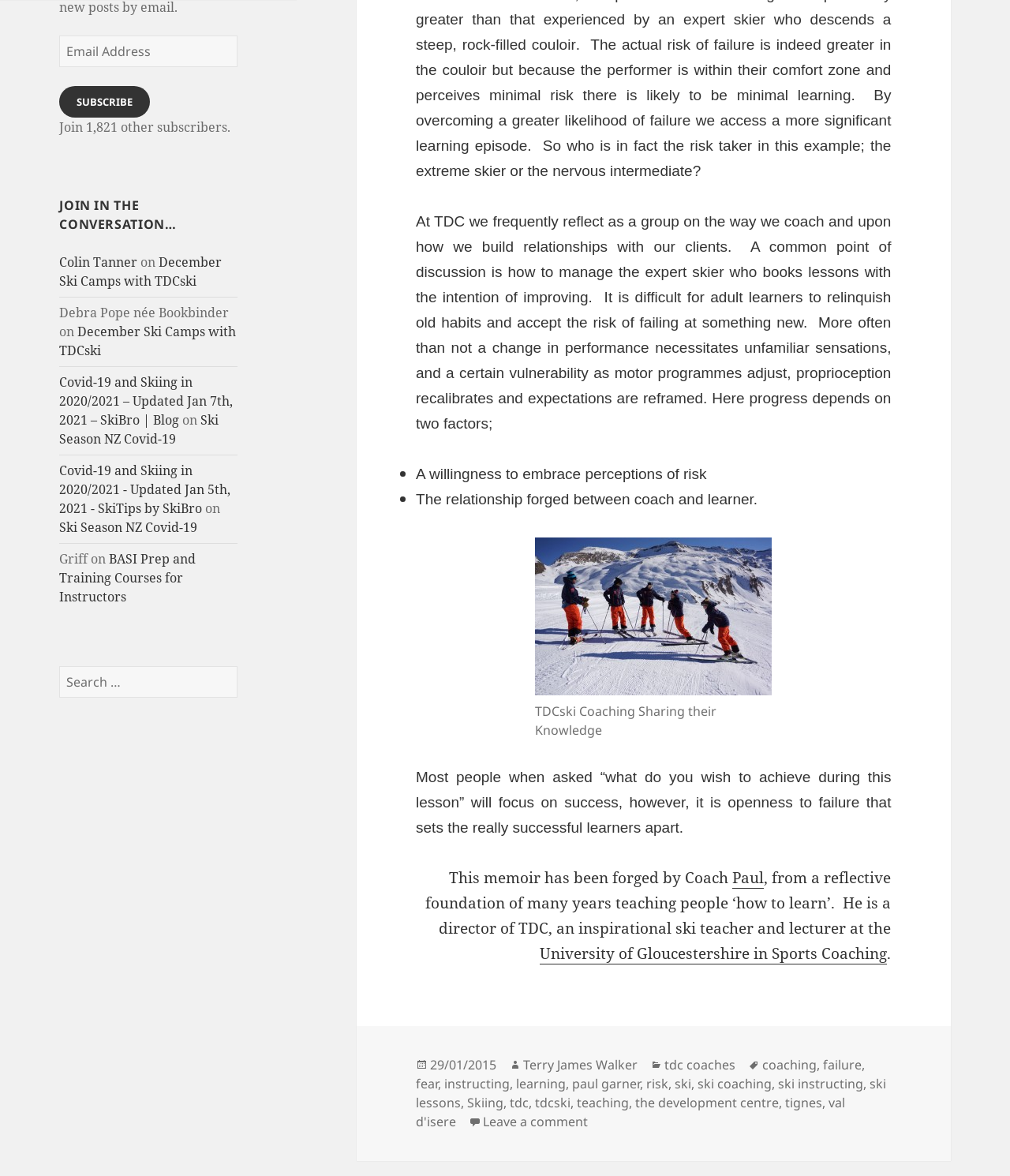Please locate the bounding box coordinates of the region I need to click to follow this instruction: "Read the article by Colin Tanner".

[0.059, 0.216, 0.136, 0.23]